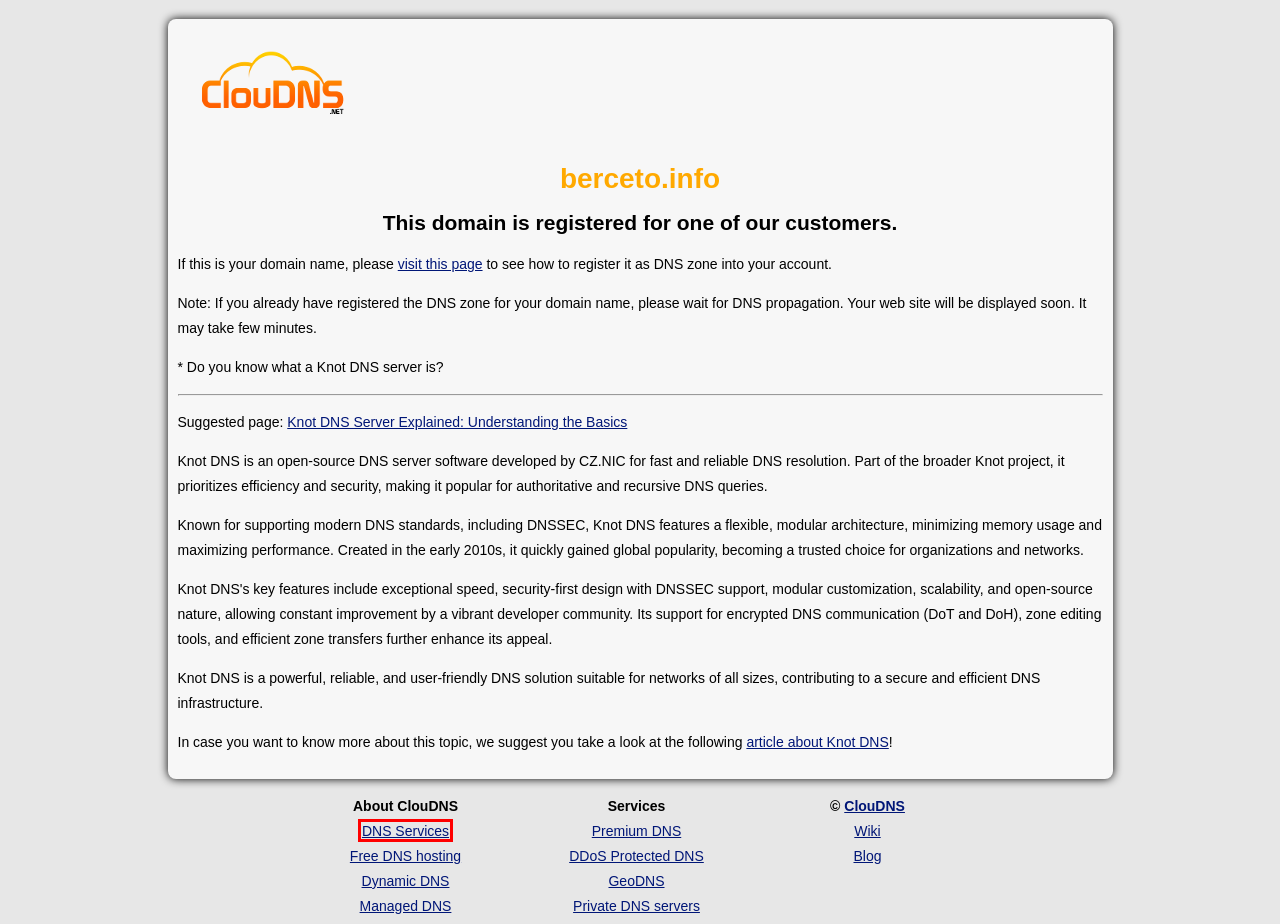Given a webpage screenshot with a red bounding box around a particular element, identify the best description of the new webpage that will appear after clicking on the element inside the red bounding box. Here are the candidates:
A. Wiki | ClouDNS
B. Private DNS Servers | ClouDNS
C. What is an IPv6 address? [Fully explained] - ClouDNS Blog
D. Free Dynamic DNS service | ClouDNS
E. DNS services | ClouDNS
F. Free DNS hosting, Cloud DNS hosting and Domain names | ClouDNS
G. GeoDNS and Geolocation Load Balancing Service. Test for Free | ClouDNS
H. ClouDNS Blog - Articles about DNS Hosting and Cloud Technologies

E